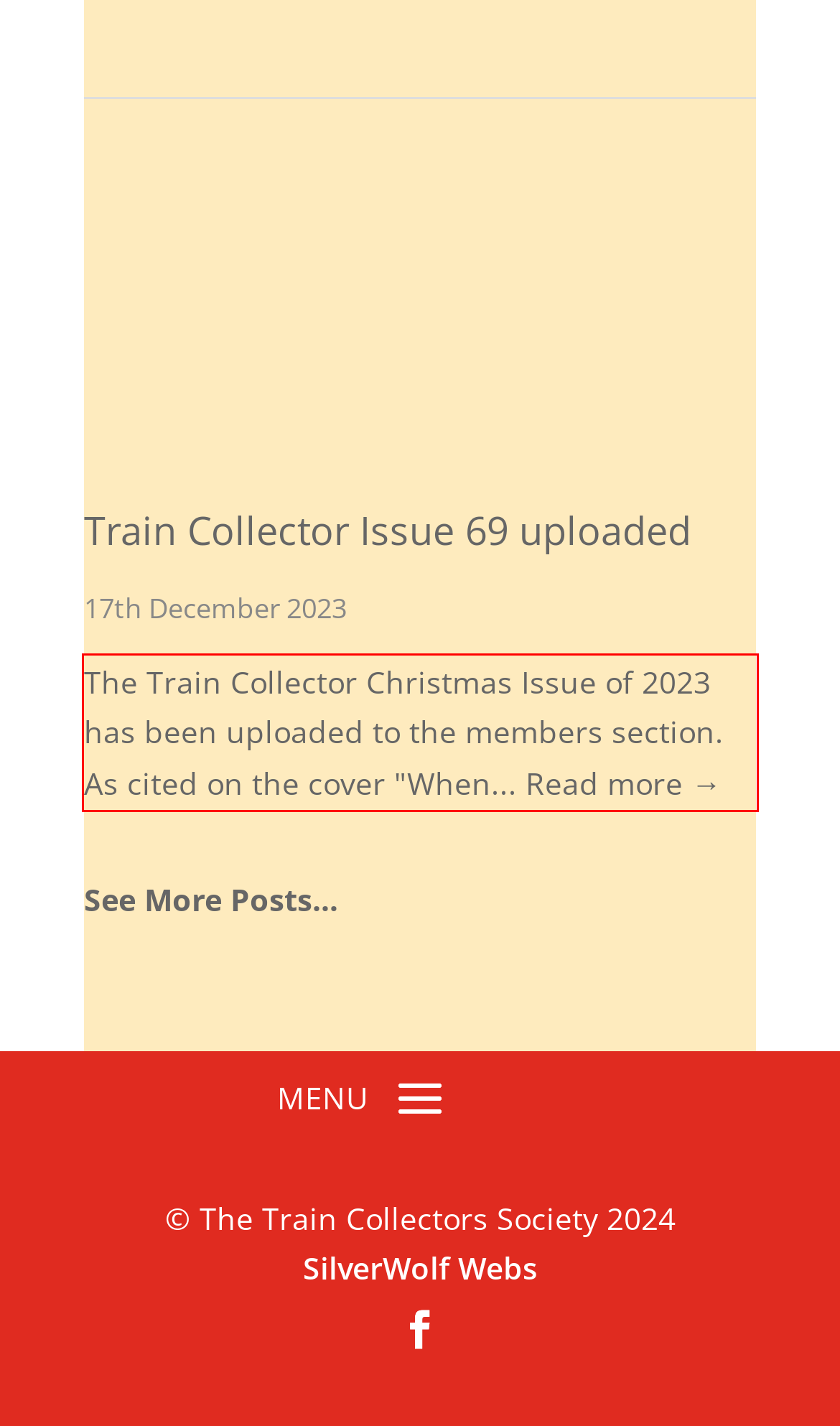You have a webpage screenshot with a red rectangle surrounding a UI element. Extract the text content from within this red bounding box.

The Train Collector Christmas Issue of 2023 has been uploaded to the members section. As cited on the cover "When... Read more →